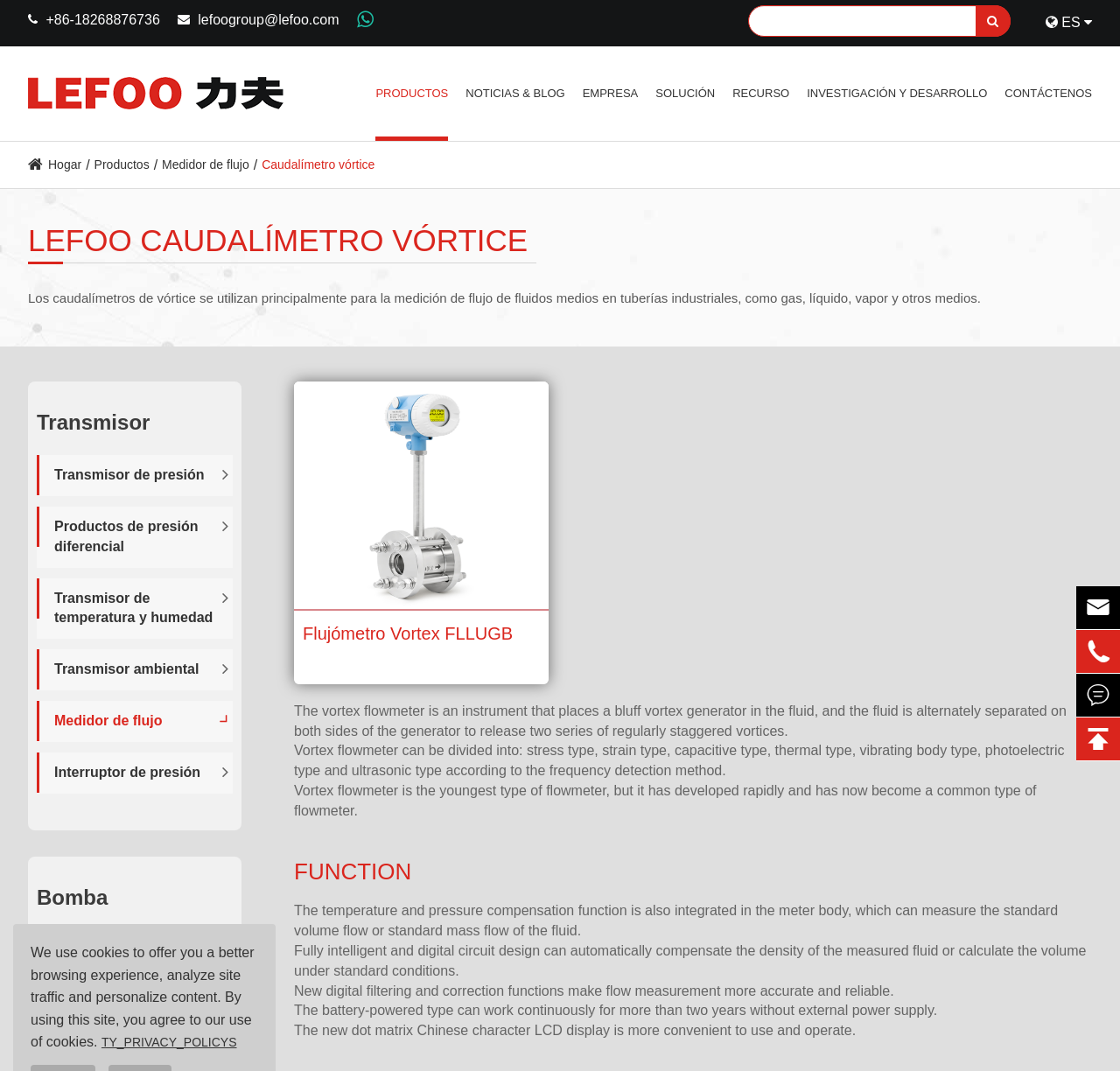Given the description: "Investigación y Desarrollo", determine the bounding box coordinates of the UI element. The coordinates should be formatted as four float numbers between 0 and 1, [left, top, right, bottom].

[0.72, 0.043, 0.882, 0.132]